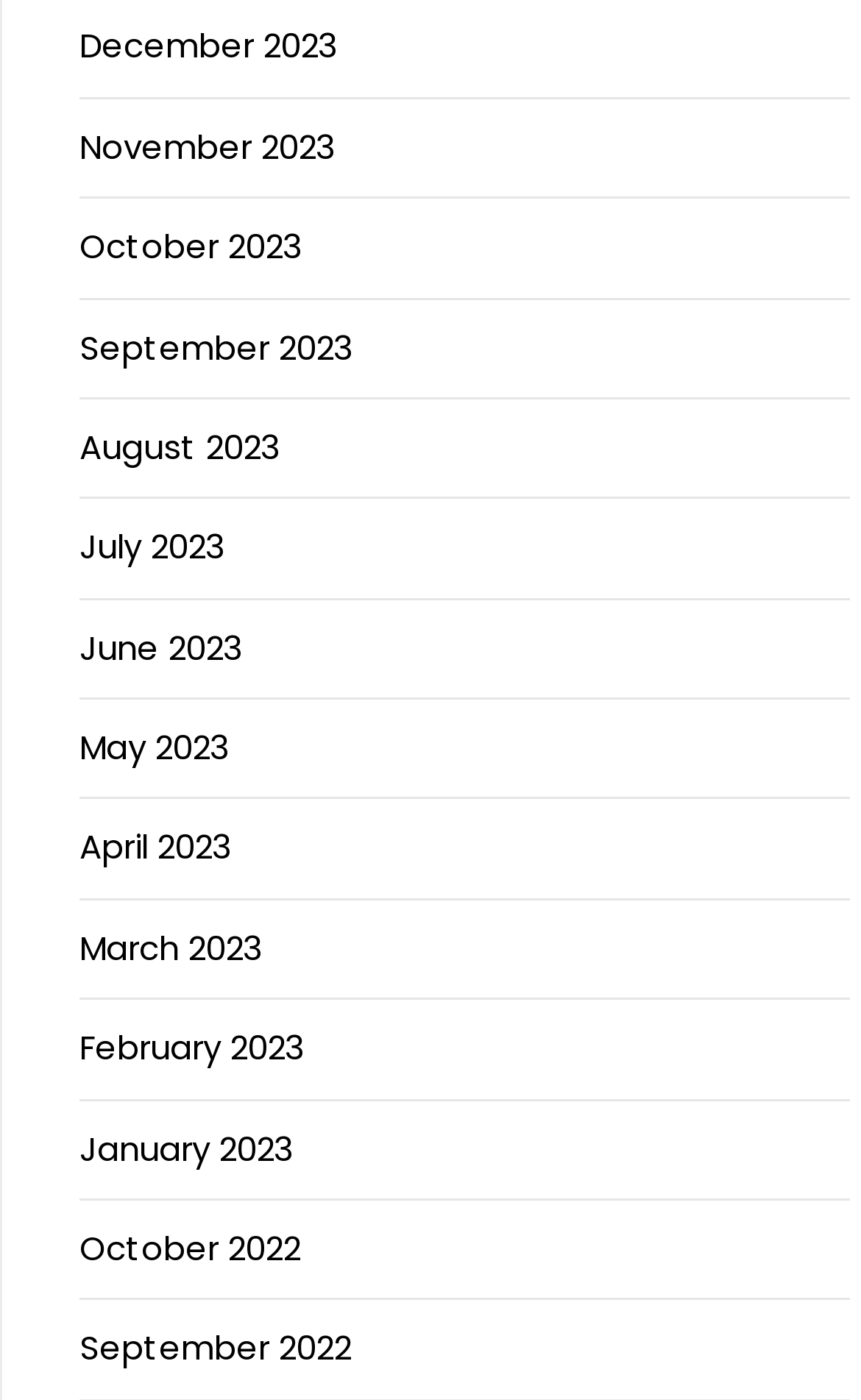Please provide a one-word or short phrase answer to the question:
How many months are listed in 2022?

2